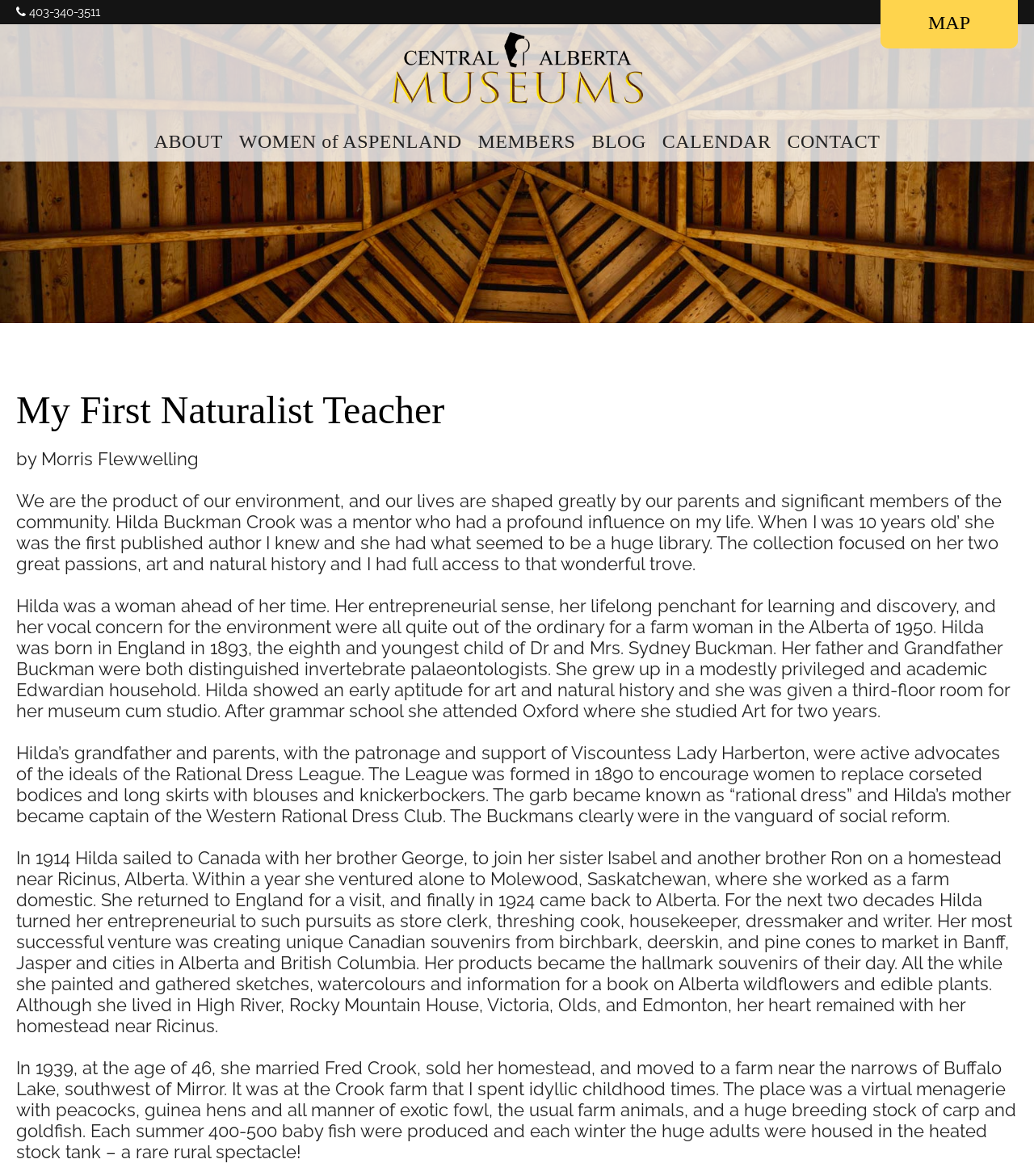Locate the bounding box coordinates of the element you need to click to accomplish the task described by this instruction: "Check the 'CALENDAR'".

[0.64, 0.103, 0.746, 0.137]